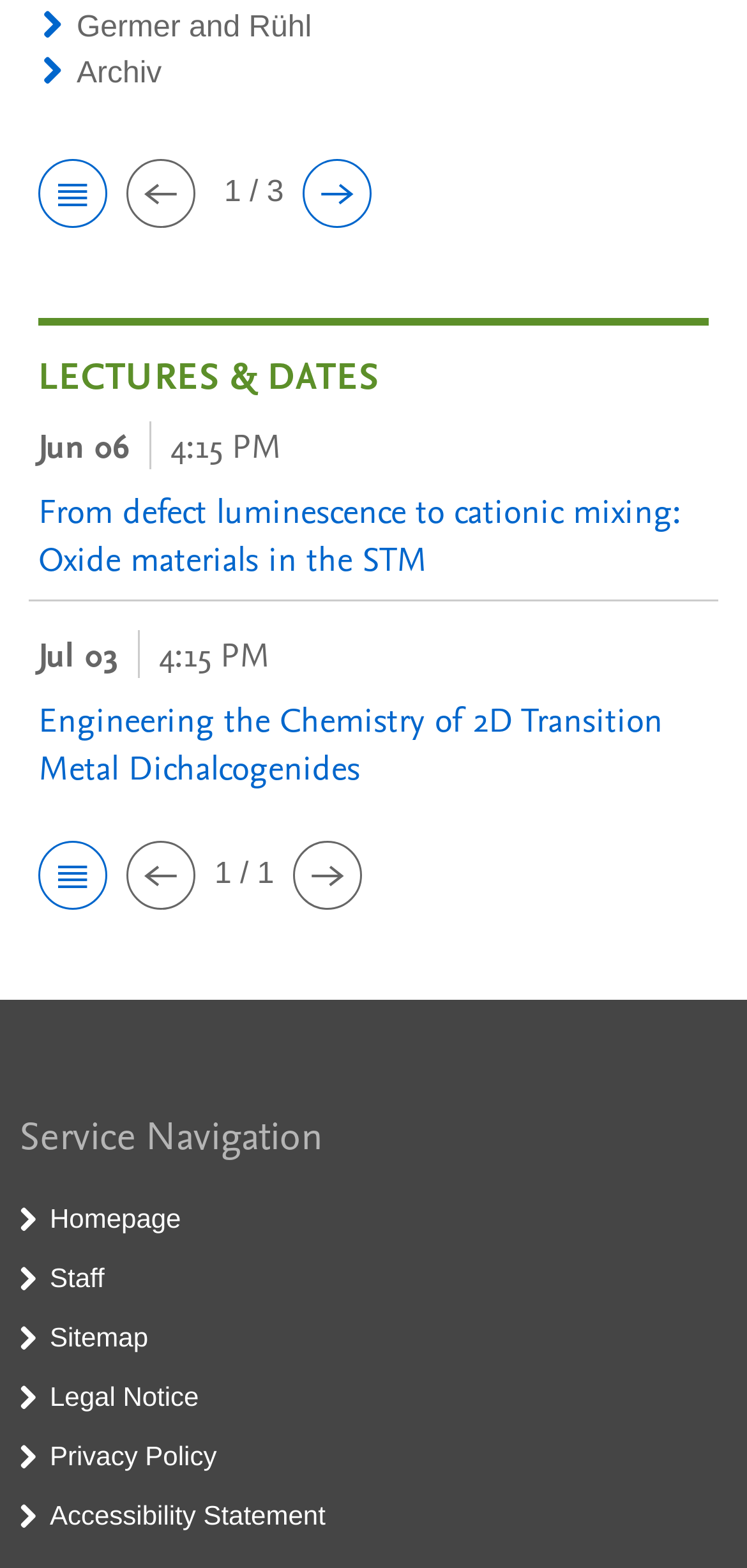Provide the bounding box coordinates of the section that needs to be clicked to accomplish the following instruction: "view lecture on Jun 06."

[0.051, 0.31, 0.913, 0.371]